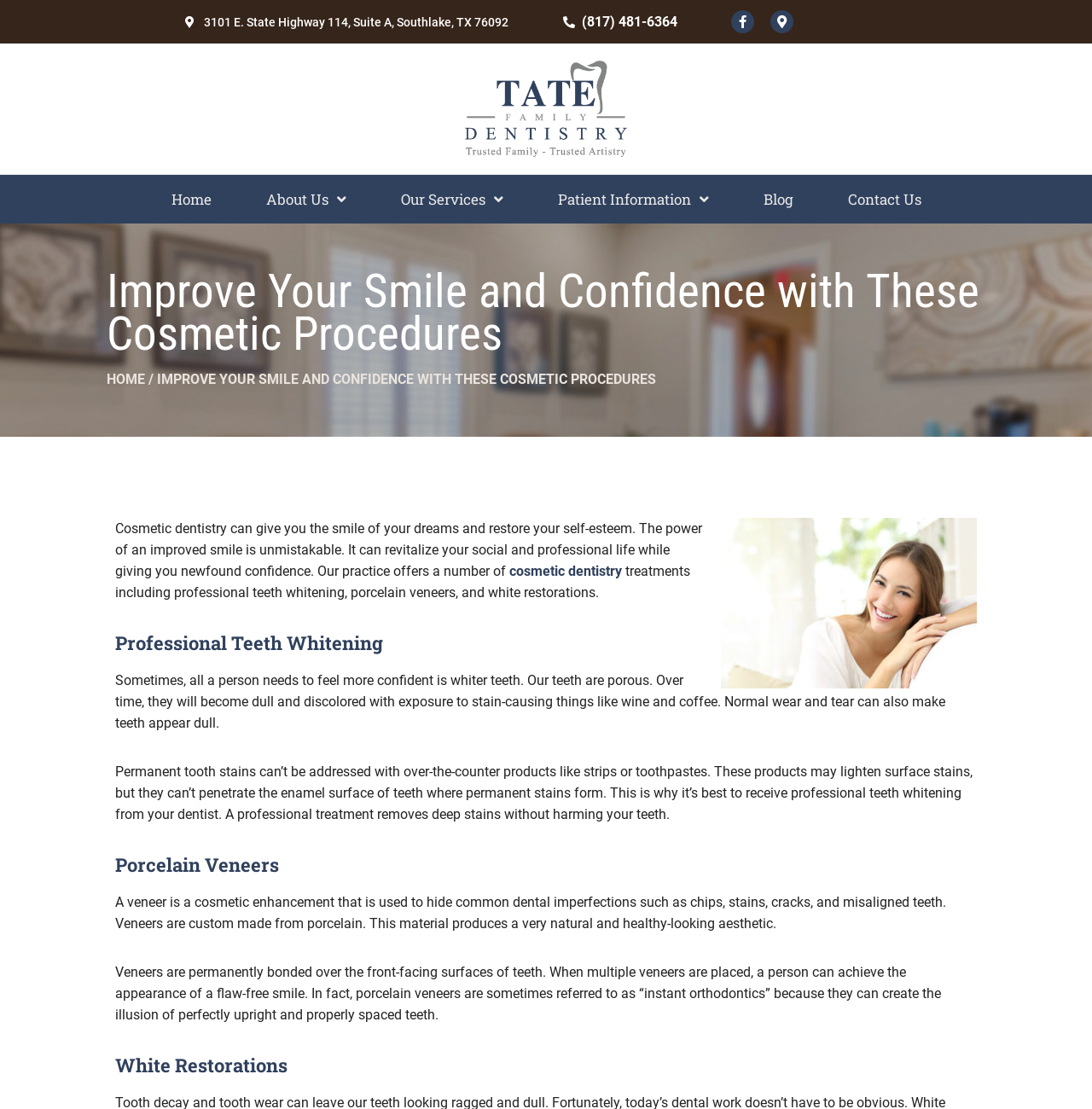Determine the main heading of the webpage and generate its text.

Improve Your Smile and Confidence with These Cosmetic Procedures